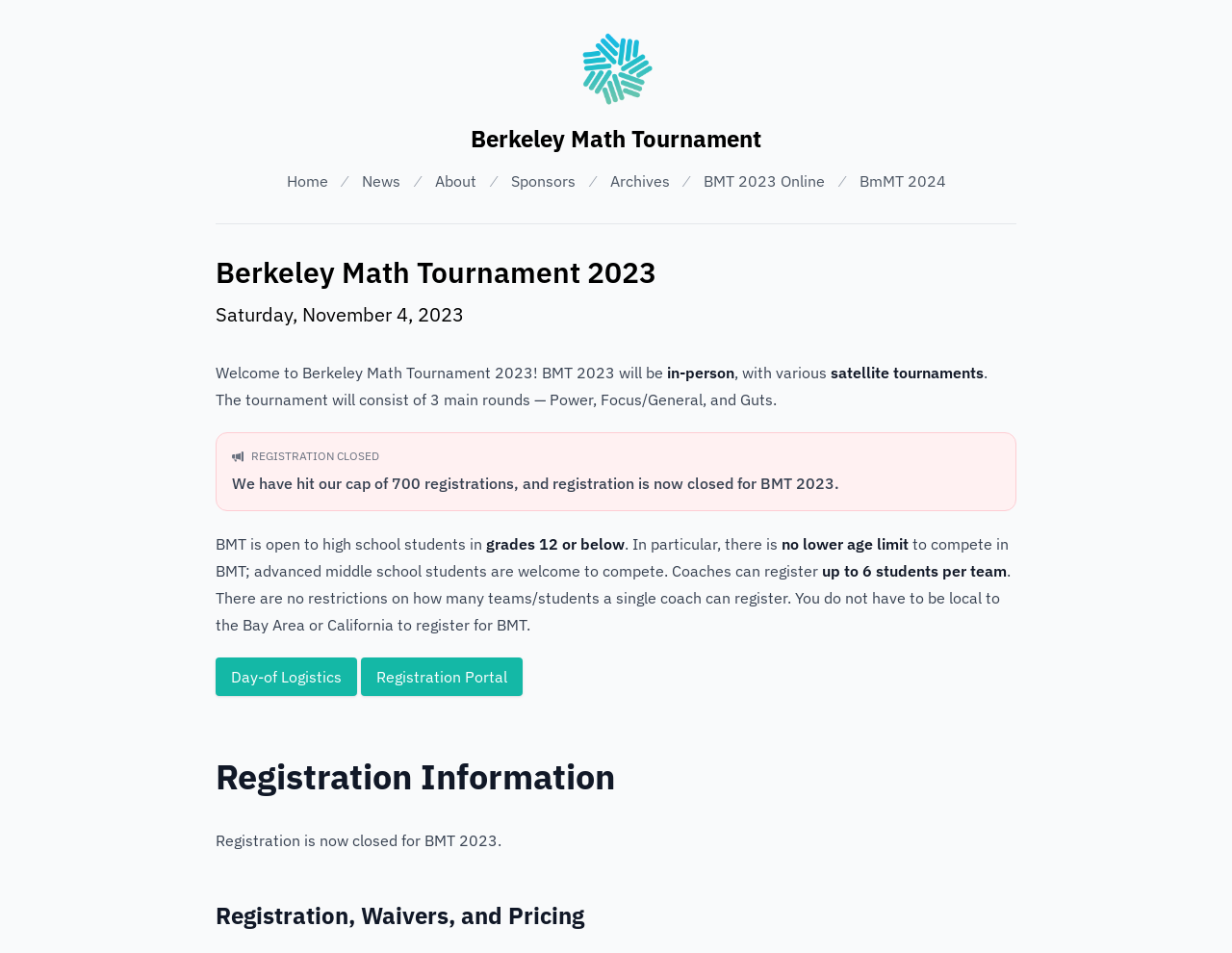Look at the image and give a detailed response to the following question: What is the status of registration for BMT 2023?

I found the answer by looking at the text 'REGISTRATION CLOSED' which is located in the middle of the webpage, indicating that the registration is no longer available.